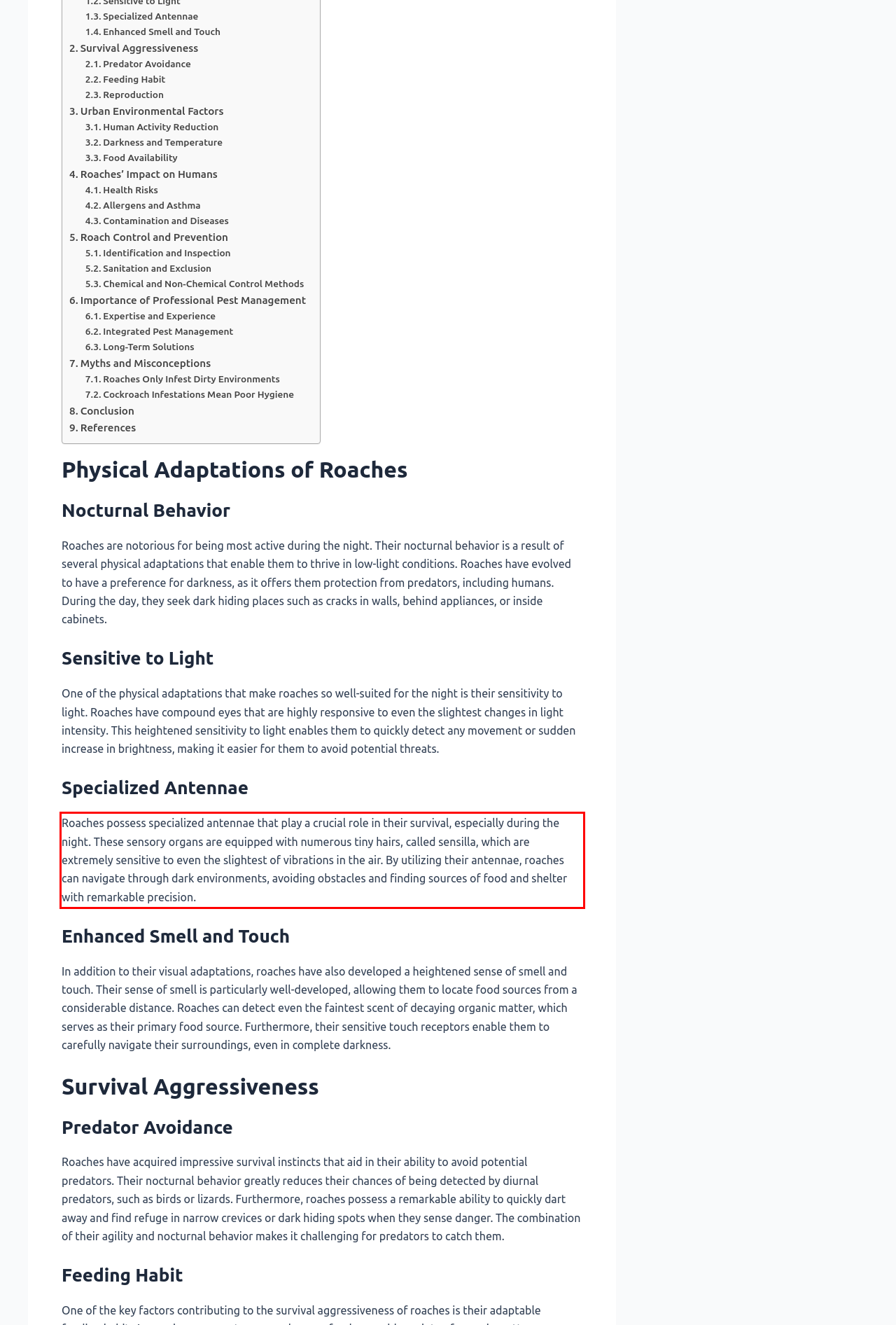Using the provided screenshot, read and generate the text content within the red-bordered area.

Roaches possess specialized antennae that play a crucial role in their survival, especially during the night. These sensory organs are equipped with numerous tiny hairs, called sensilla, which are extremely sensitive to even the slightest of vibrations in the air. By utilizing their antennae, roaches can navigate through dark environments, avoiding obstacles and finding sources of food and shelter with remarkable precision.